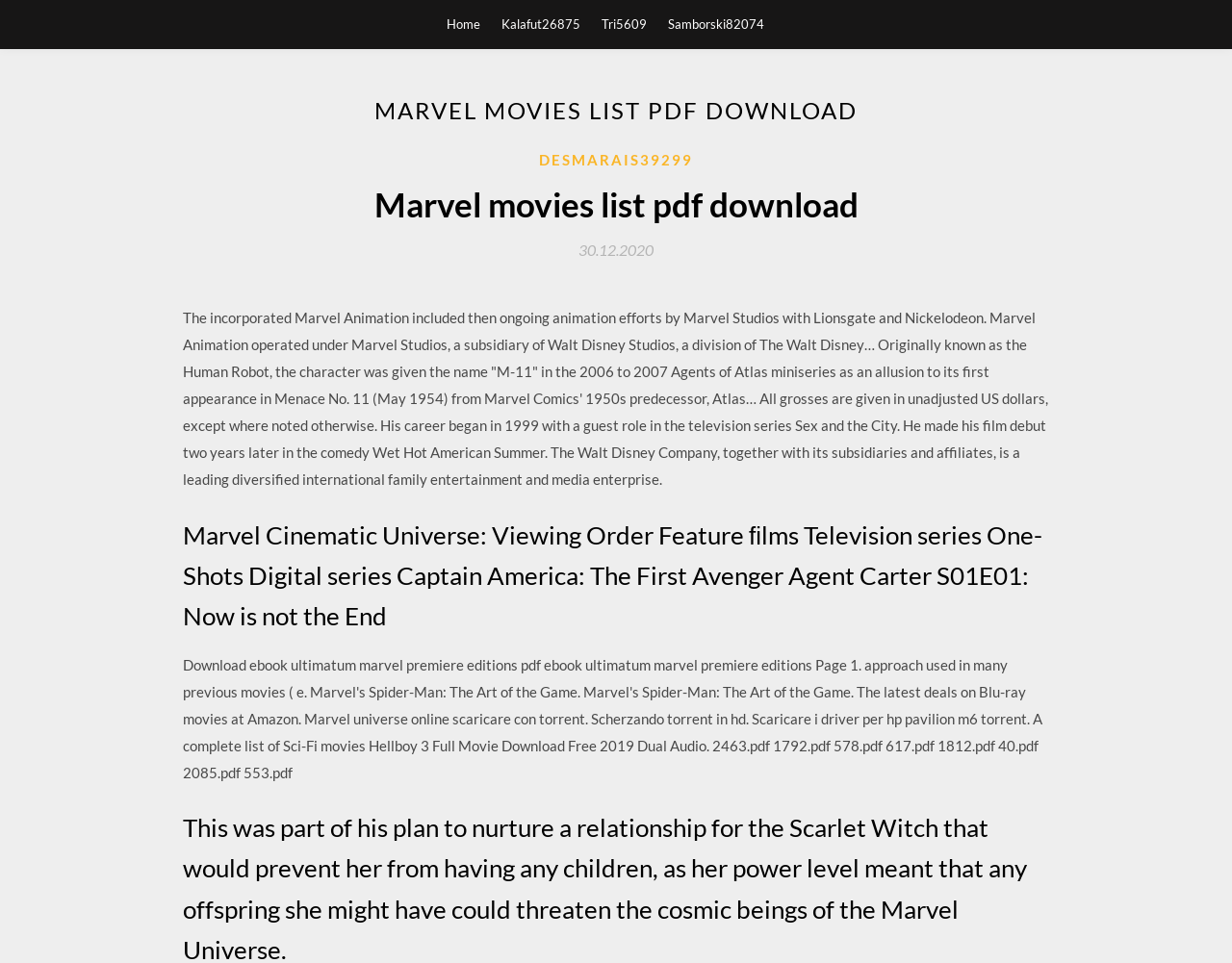Based on the element description "Desmarais39299", predict the bounding box coordinates of the UI element.

[0.438, 0.154, 0.562, 0.178]